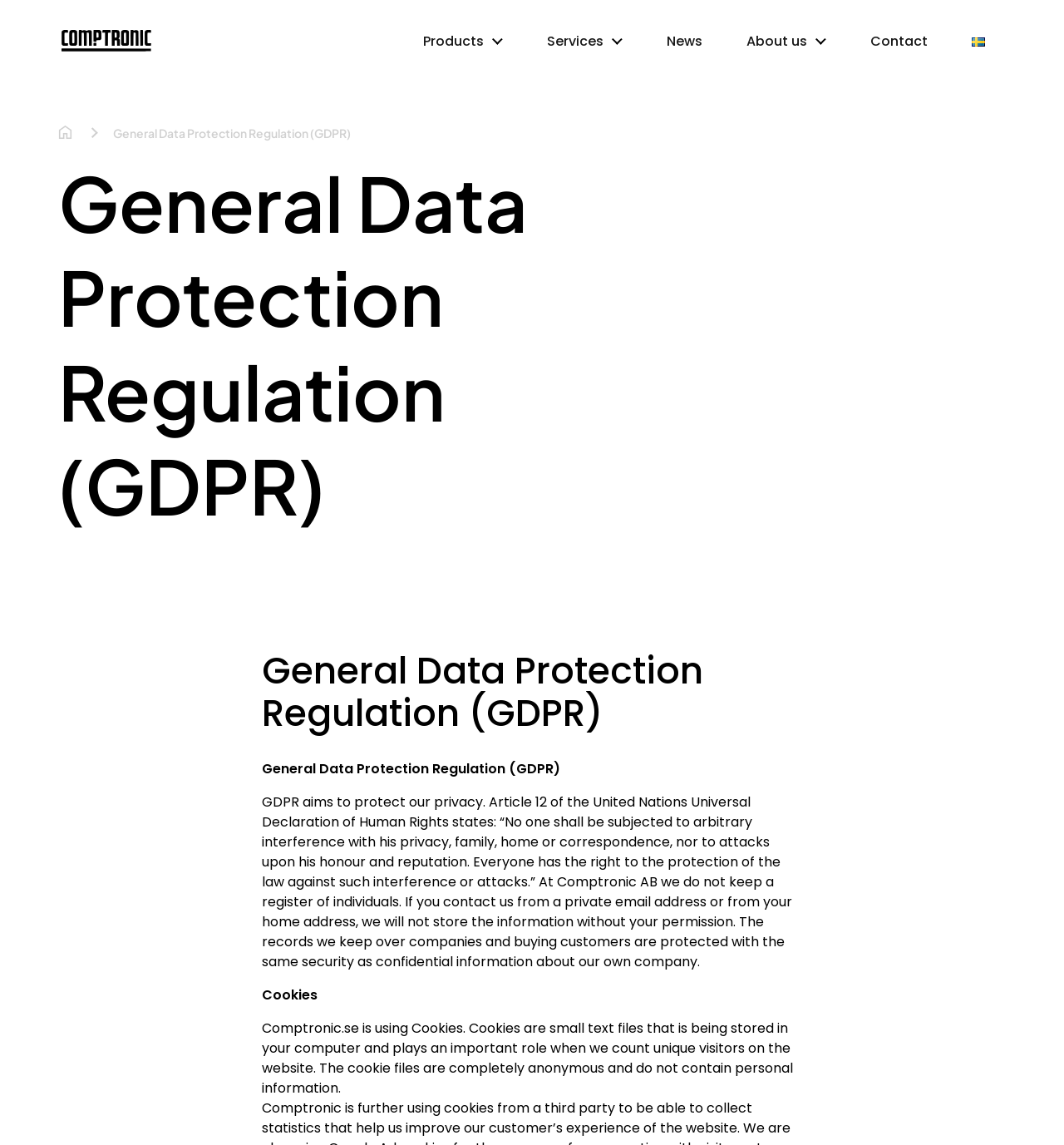Locate the bounding box coordinates of the element to click to perform the following action: 'Click the News button'. The coordinates should be given as four float values between 0 and 1, in the form of [left, top, right, bottom].

[0.62, 0.022, 0.666, 0.051]